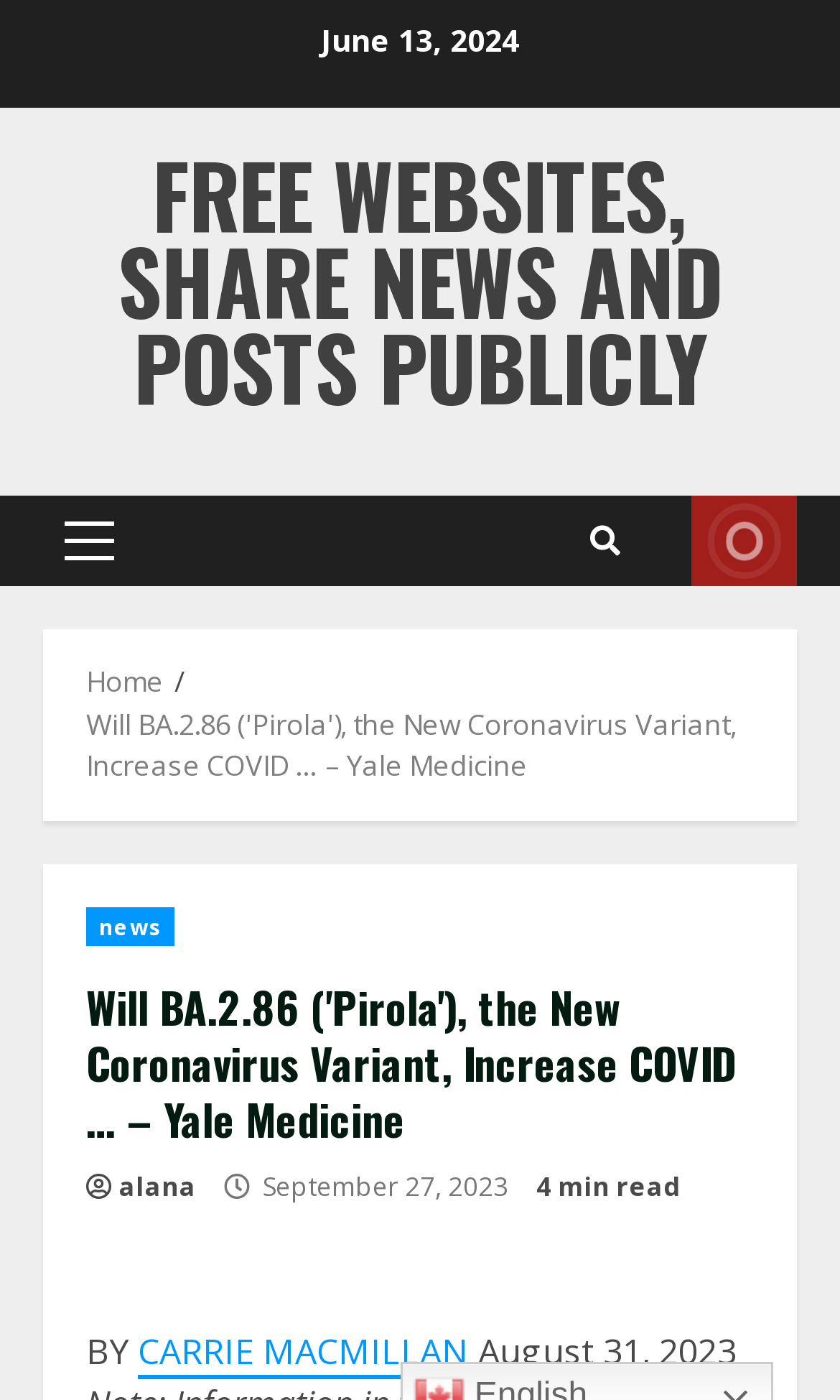Deliver a detailed narrative of the webpage's visual and textual elements.

The webpage appears to be a news article from Yale Medicine, with the title "Will BA.2.86 ('Pirola'), The New Coronavirus Variant, Increase COVID..." written by Carrie MacMillan on August 31, 2023. 

At the top of the page, there is a date "June 13, 2024" displayed. Below it, there is a link to "FREE WEBSITES, SHARE NEWS AND POSTS PUBLICLY" taking up most of the width. To the left of this link, there is a menu icon represented by a generic element with the label "Primary Menu". 

On the right side, there are two icons: a search icon represented by a font awesome icon, and a "LIVE" link. 

Below these elements, there is a navigation section labeled "Breadcrumbs" containing two links: "Home" and the title of the article. 

The main content of the article is headed by a section containing the title, the category "news", the author "alana", the publication date "September 27, 2023", and the estimated reading time "4 min read". 

The article's author, Carrie MacMillan, is mentioned again below the title, along with the publication date "August 31, 2023".